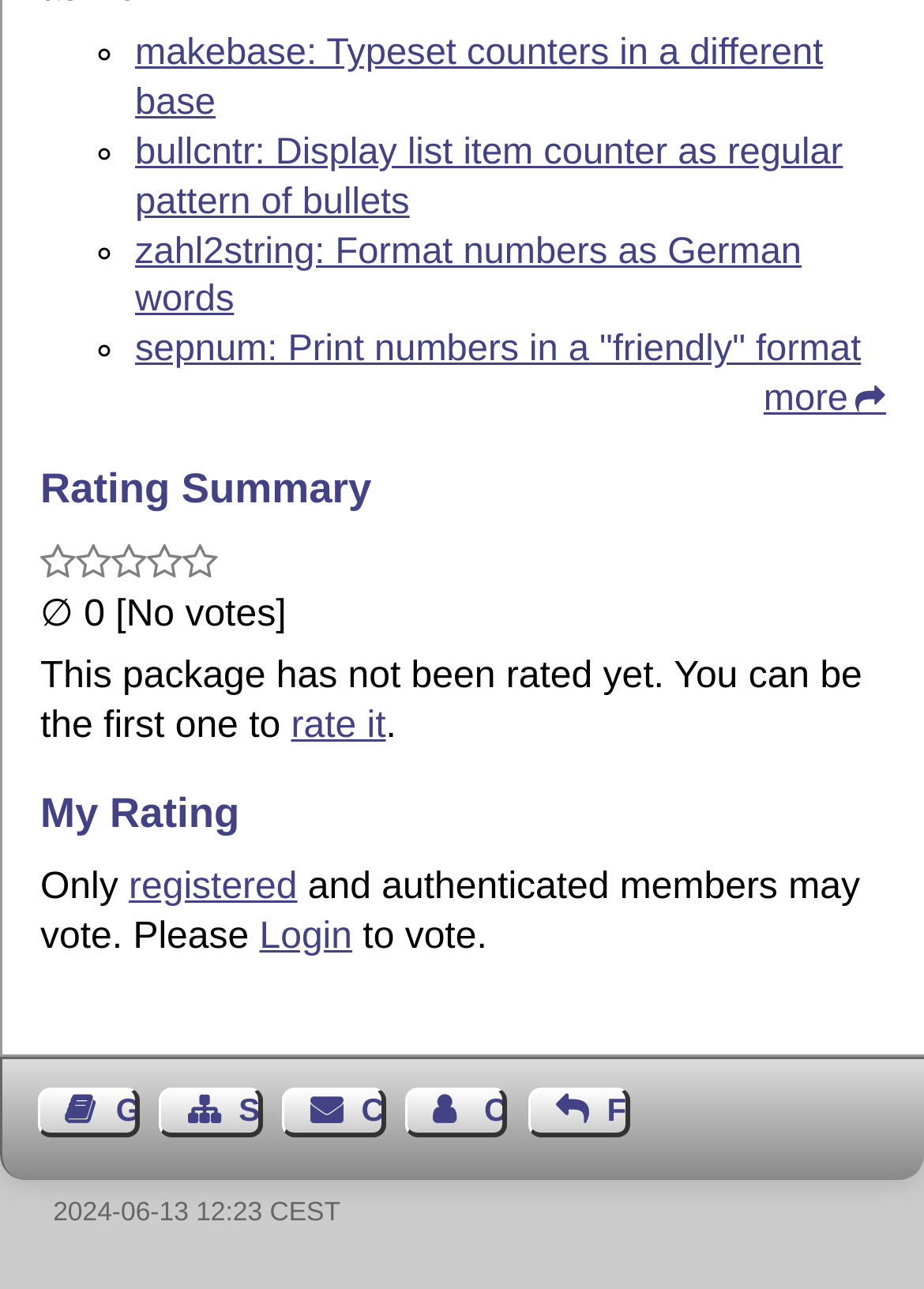Please find the bounding box coordinates of the clickable region needed to complete the following instruction: "Contact Onyx Solar for further information". The bounding box coordinates must consist of four float numbers between 0 and 1, i.e., [left, top, right, bottom].

None